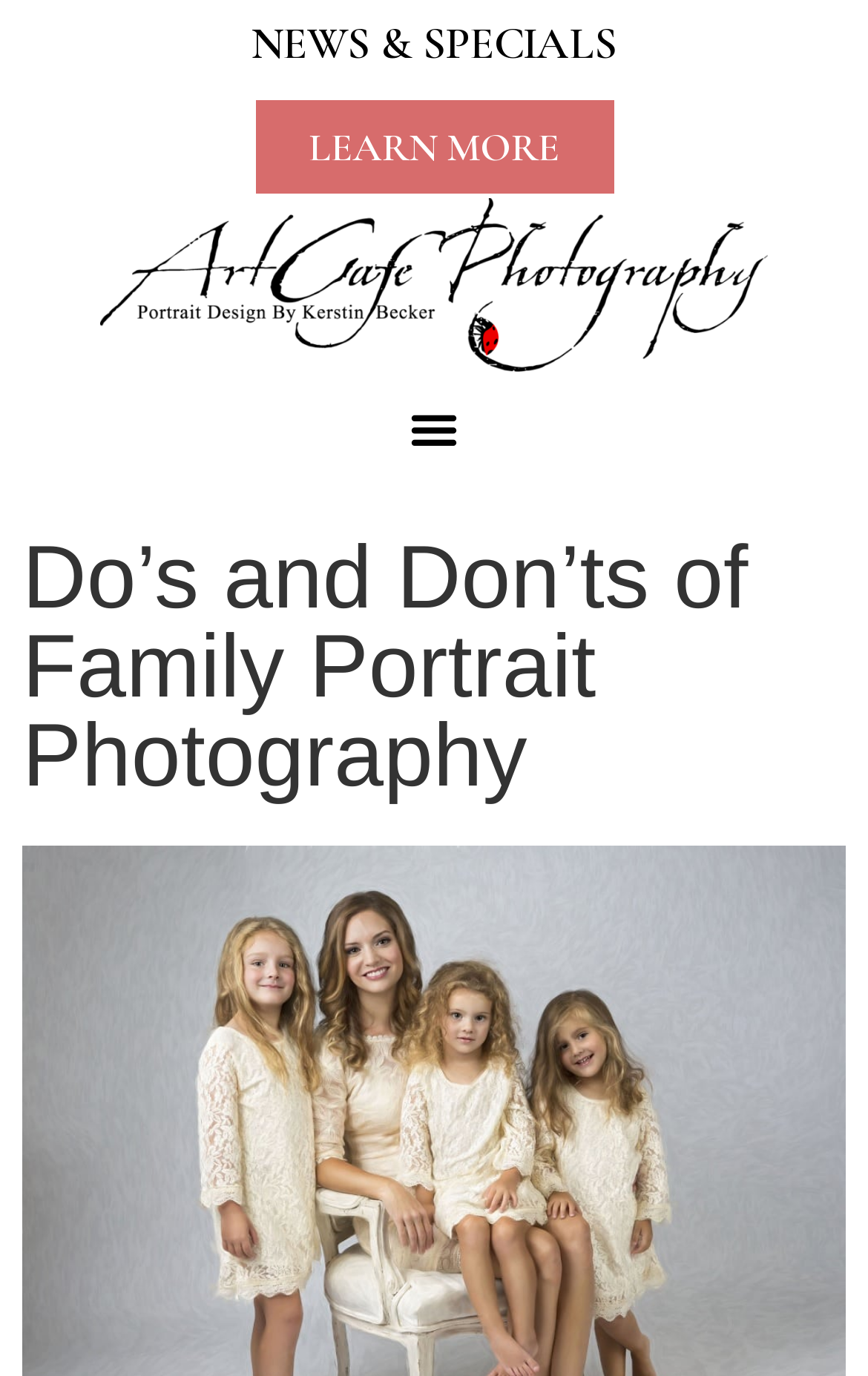Predict the bounding box of the UI element that fits this description: "learn more".

[0.294, 0.073, 0.706, 0.141]